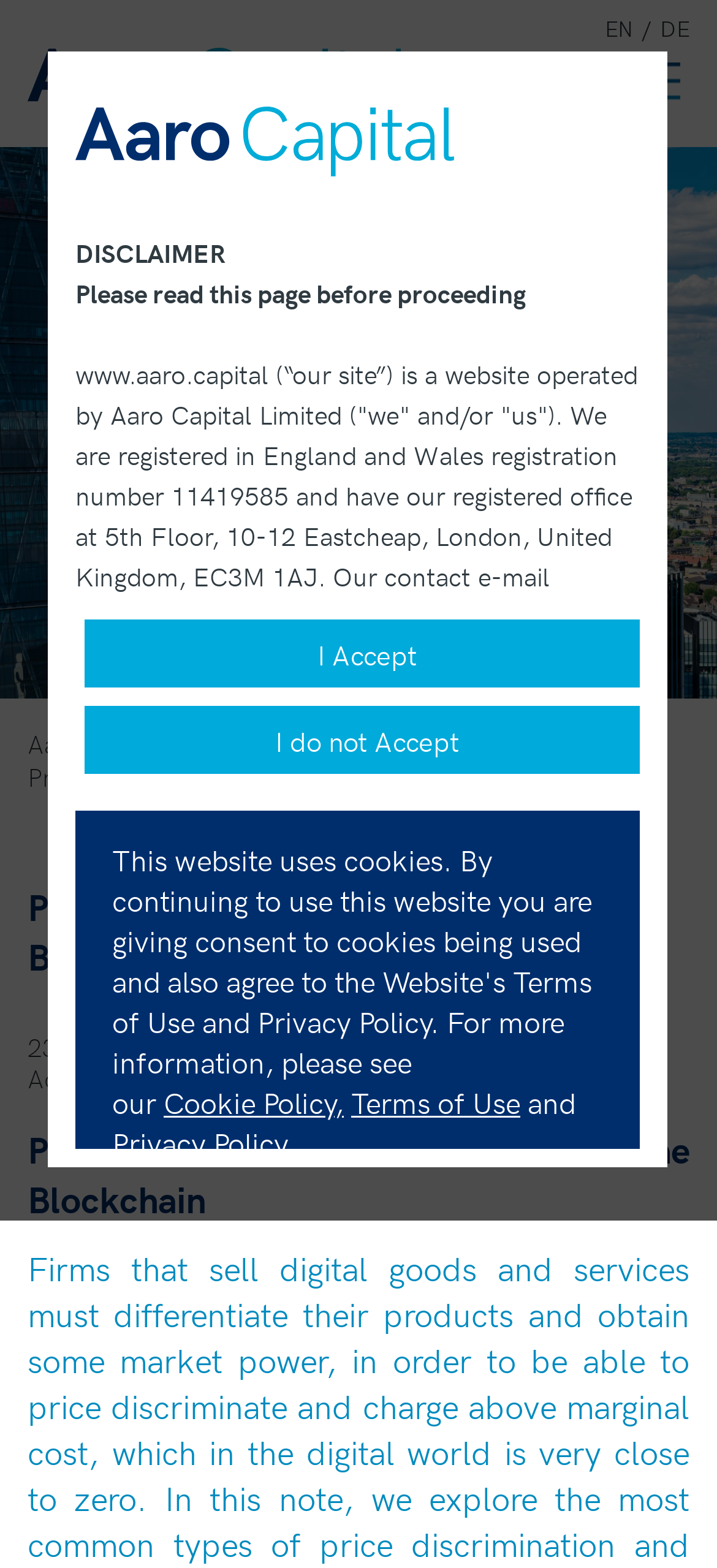Using the provided element description, identify the bounding box coordinates as (top-left x, top-left y, bottom-right x, bottom-right y). Ensure all values are between 0 and 1. Description: Thought Leadership

[0.287, 0.463, 0.603, 0.485]